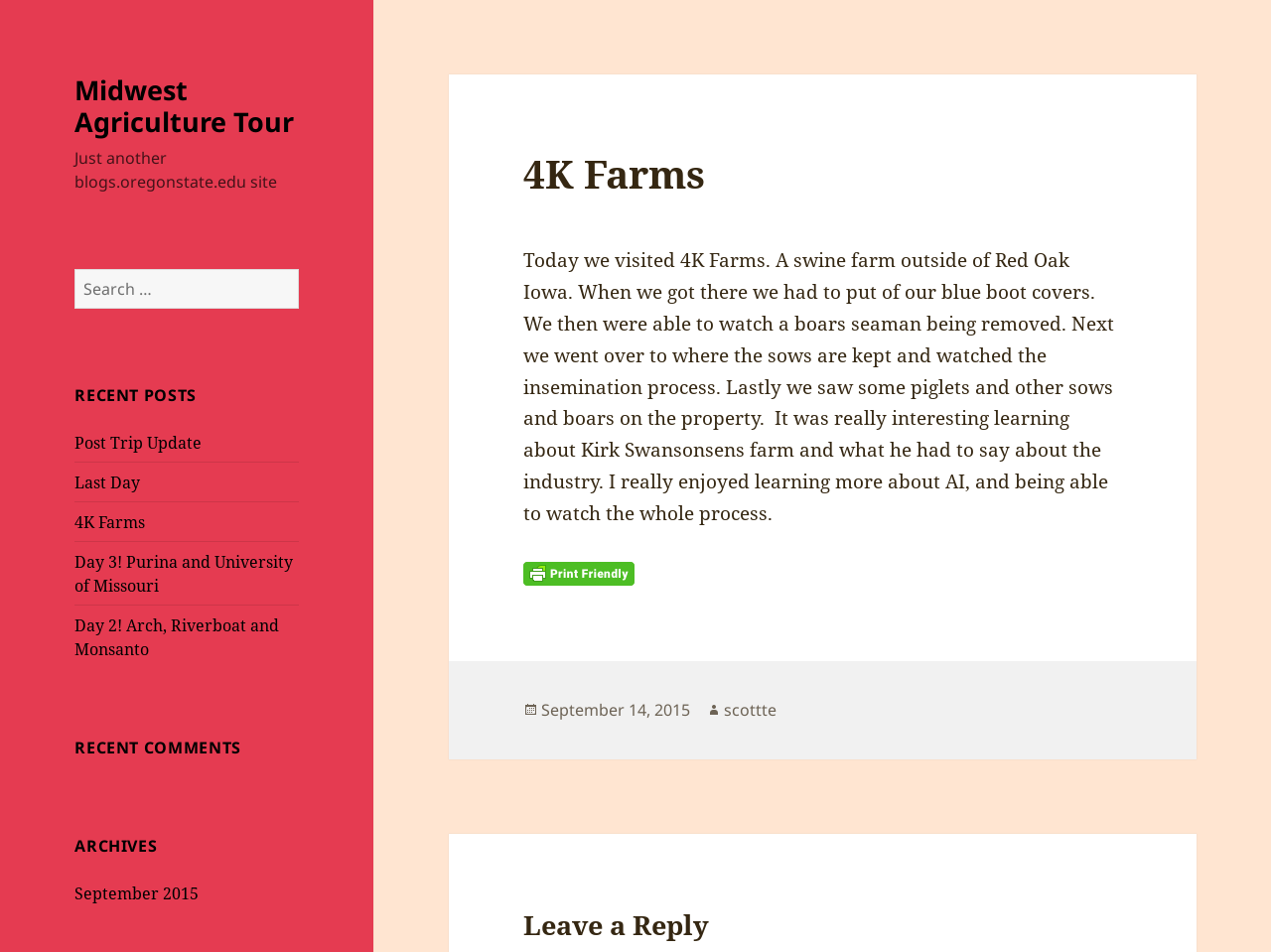Locate the UI element described by 4K Farms in the provided webpage screenshot. Return the bounding box coordinates in the format (top-left x, top-left y, bottom-right x, bottom-right y), ensuring all values are between 0 and 1.

[0.059, 0.537, 0.114, 0.56]